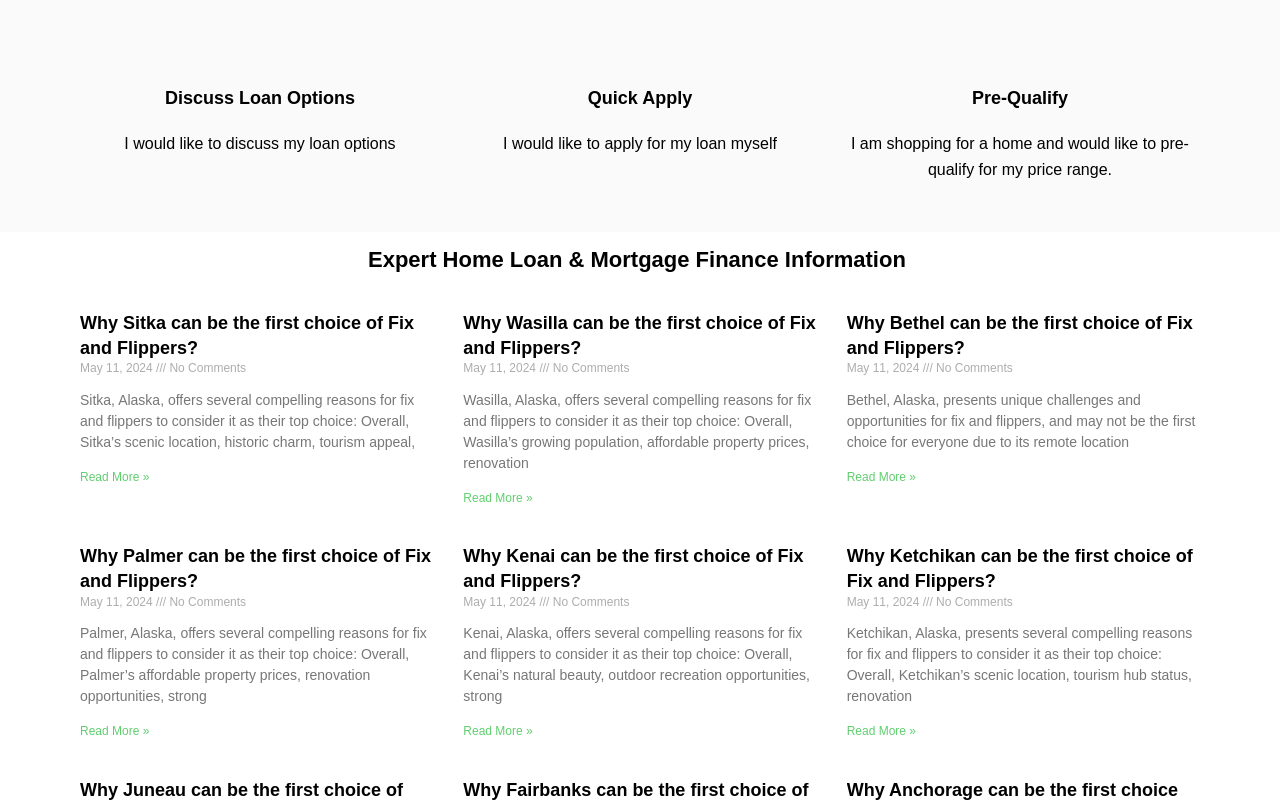Use the details in the image to answer the question thoroughly: 
What is the purpose of the 'Read more' links?

The 'Read more' links are provided at the end of each article summary, allowing users to click and read the full article if they are interested in learning more about the topic.